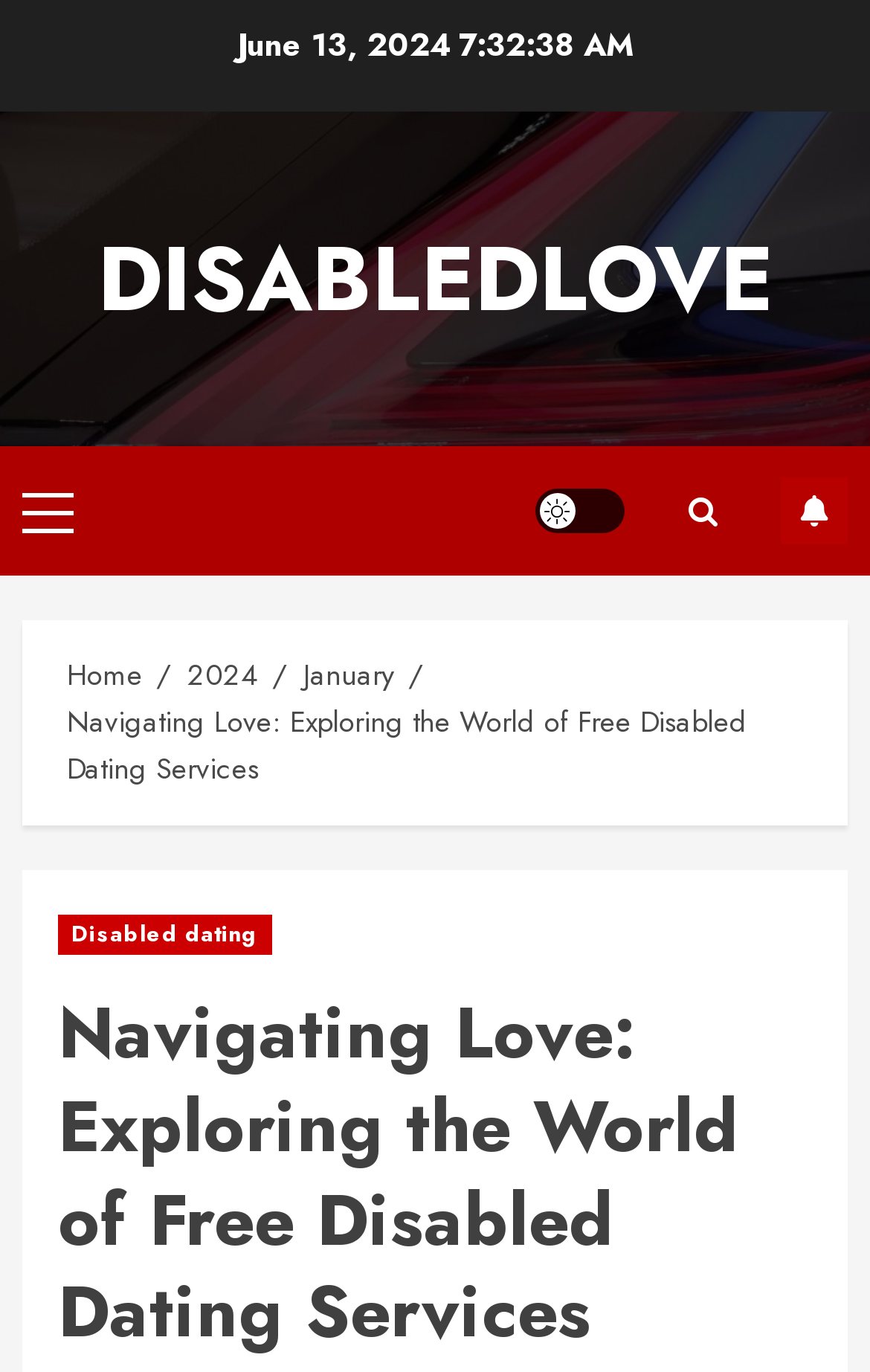Describe every aspect of the webpage in a detailed manner.

The webpage is about navigating love and exploring free disabled dating services. At the top, there is a date "June 13, 2024" displayed prominently. Below the date, there is a large link to "DISABLEDLOVE" that spans most of the width of the page. 

To the left of the "DISABLEDLOVE" link, there is a menu button labeled "Primary Menu". Next to the menu button, there is a "Light/Dark Button" and a search icon represented by "\uf002". On the far right, there is a "SUBSCRIBE" link.

Below these elements, there is a navigation section labeled "Breadcrumbs" that displays the page's hierarchy. It starts with a "Home" link, followed by "2024", then "January", and finally the title of the current page "Navigating Love: Exploring the World of Free Disabled Dating Services". 

The main content of the page is headed by a title "Navigating Love: Exploring the World of Free Disabled Dating Services" which is also a link. Below the title, there is a link to "Disabled dating".